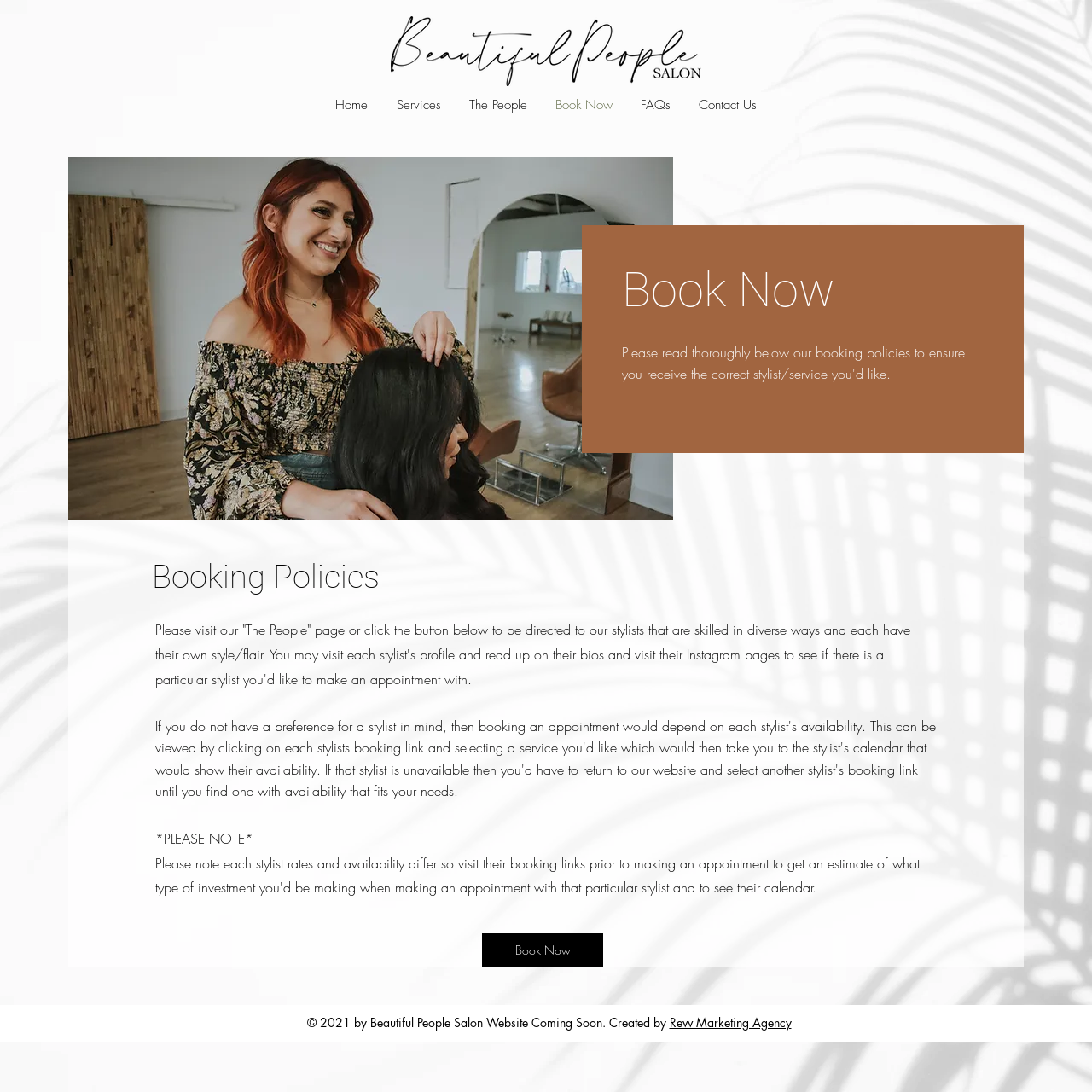Find the bounding box coordinates of the element's region that should be clicked in order to follow the given instruction: "Get in touch with the salon". The coordinates should consist of four float numbers between 0 and 1, i.e., [left, top, right, bottom].

[0.627, 0.085, 0.705, 0.107]